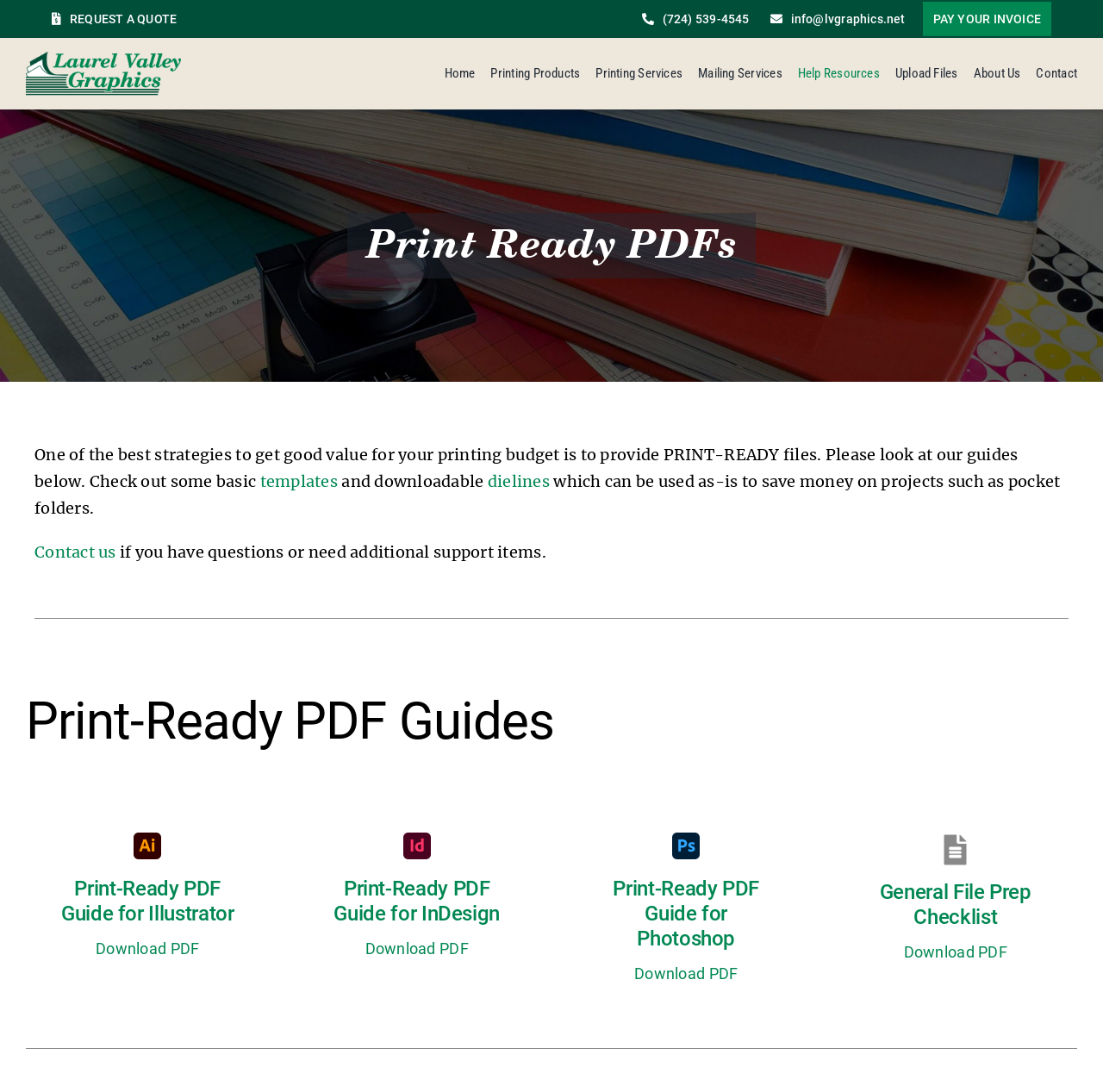Identify and provide the bounding box coordinates of the UI element described: "General File Prep ChecklistDownload PDF". The coordinates should be formatted as [left, top, right, bottom], with each number being a float between 0 and 1.

[0.756, 0.735, 0.977, 0.924]